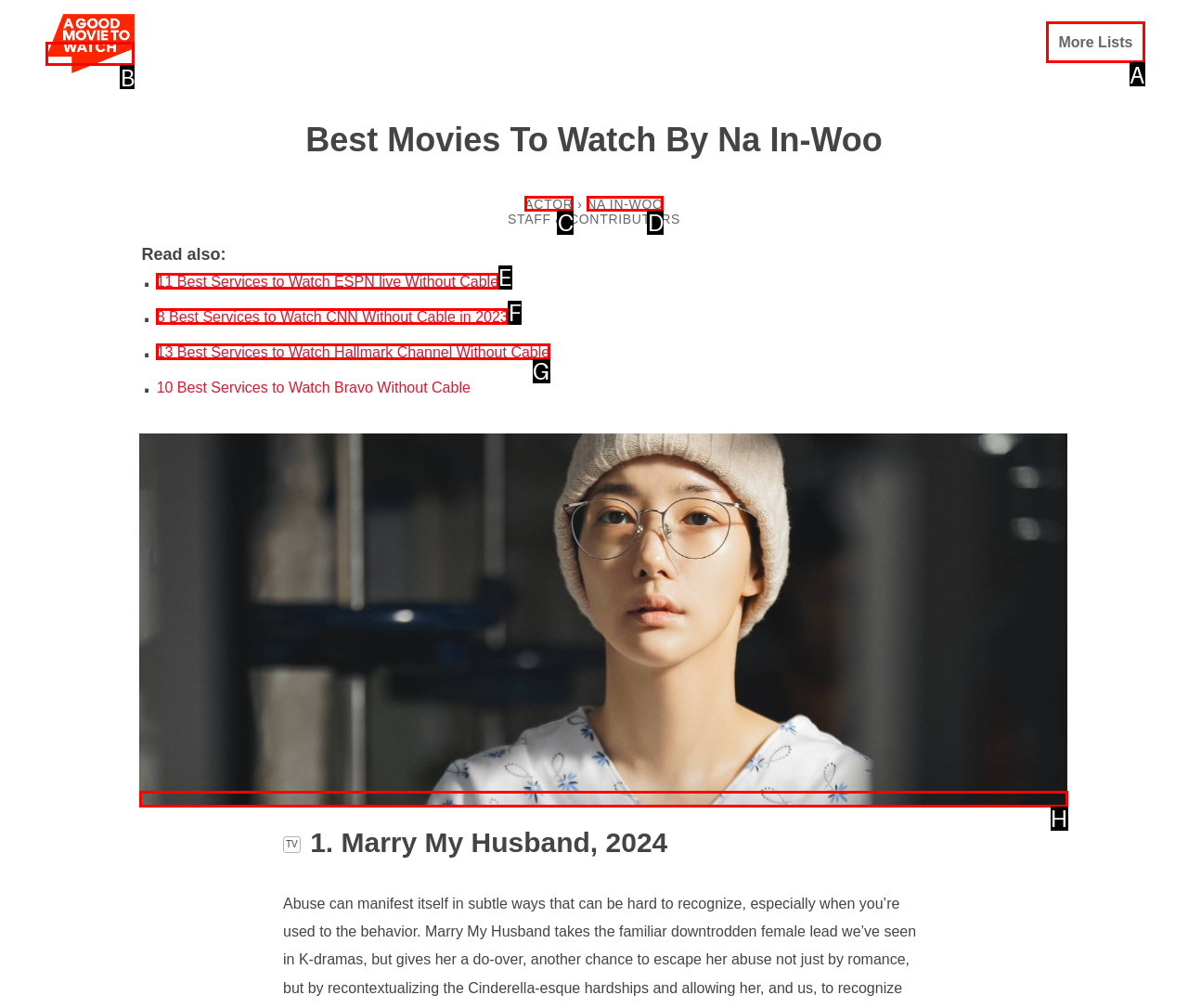Which lettered option should be clicked to achieve the task: go to agoodmovietowatch homepage? Choose from the given choices.

B